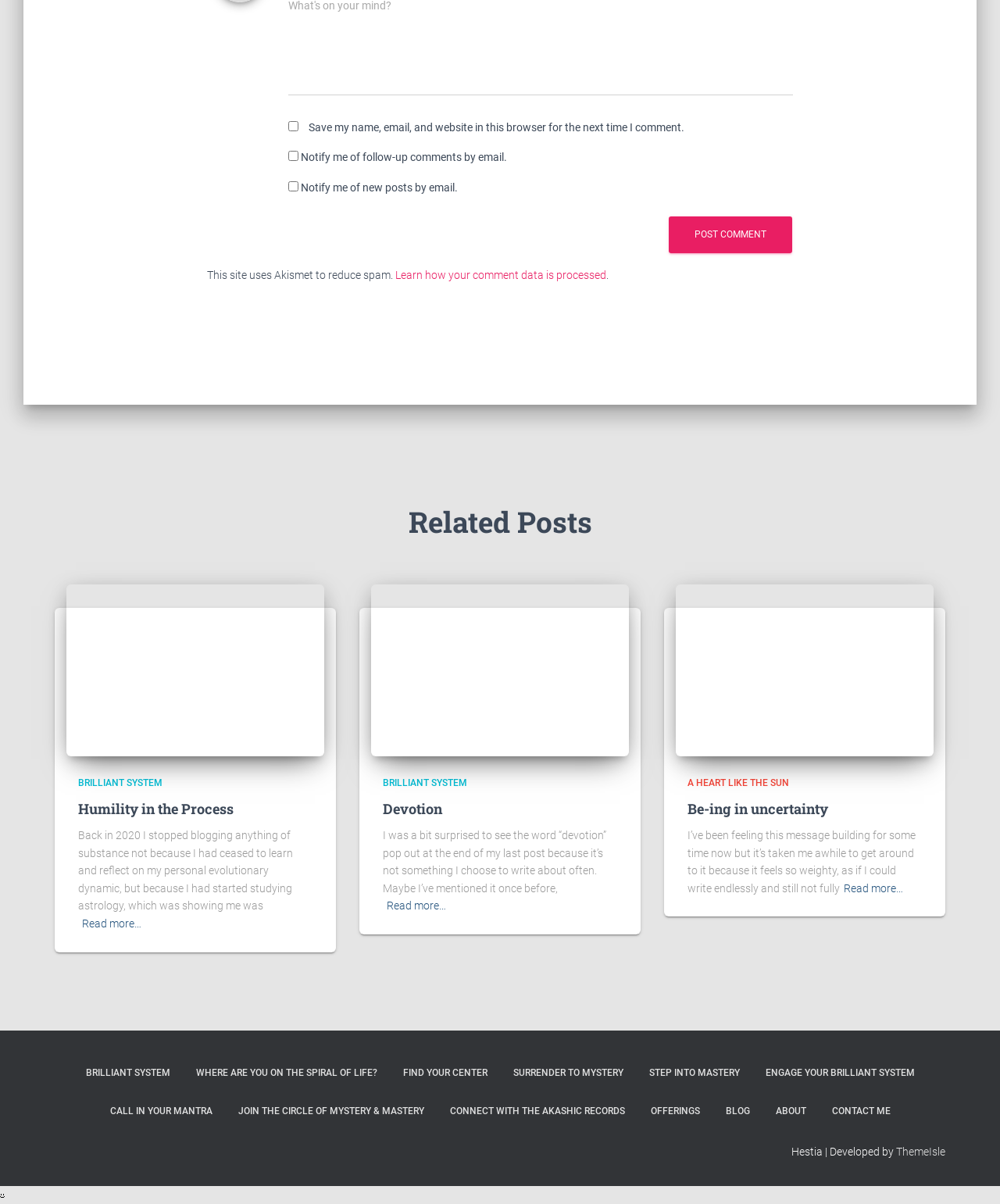What is the function of the 'Post Comment' button?
Provide a detailed answer to the question, using the image to inform your response.

The 'Post Comment' button is located below the comment text field and is accompanied by several checkboxes. When clicked, the button submits the user's comment to the website, allowing them to engage with the content and other users.